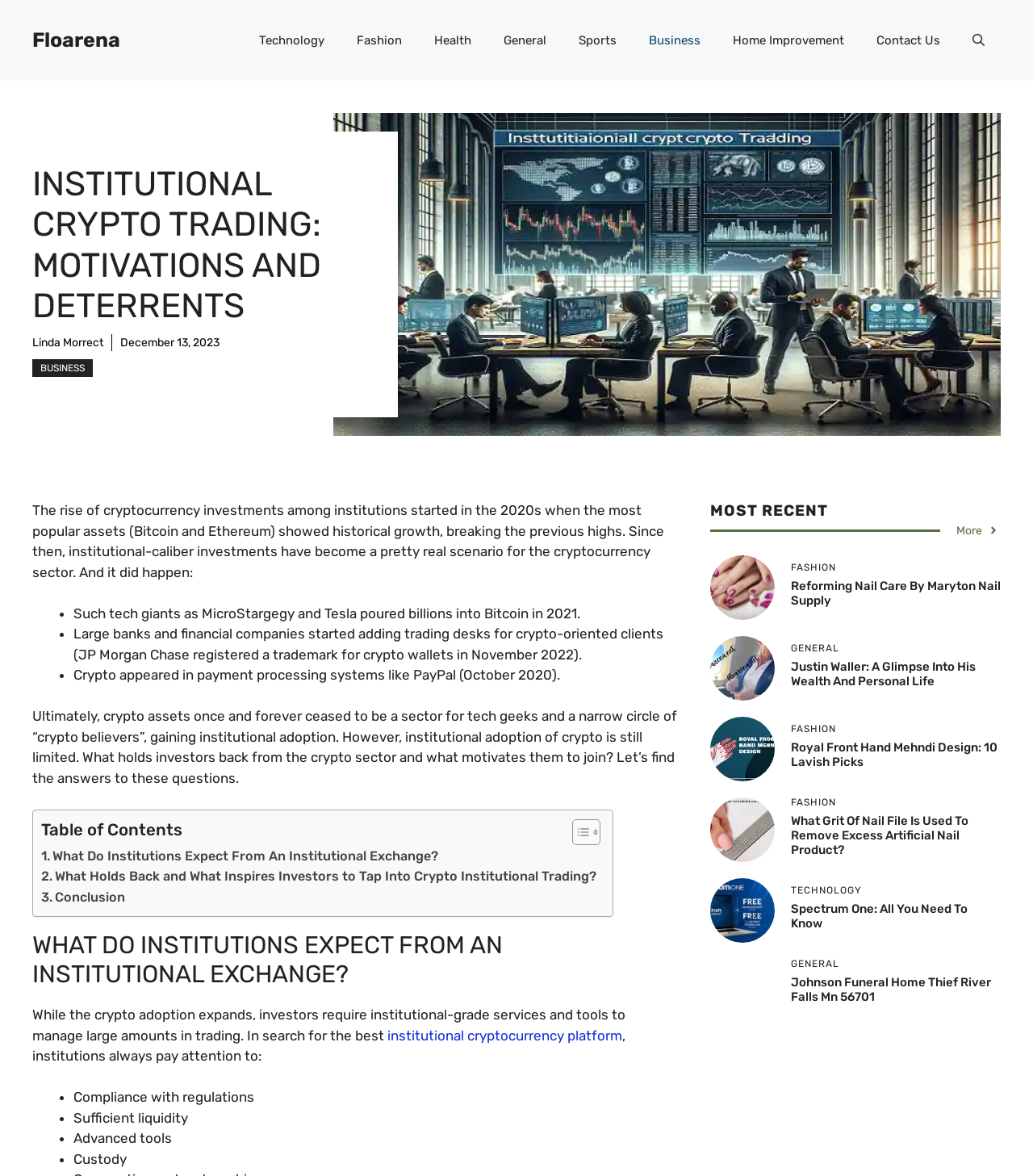Please determine the bounding box coordinates of the element to click on in order to accomplish the following task: "Go to the 'Business' section". Ensure the coordinates are four float numbers ranging from 0 to 1, i.e., [left, top, right, bottom].

[0.612, 0.014, 0.694, 0.055]